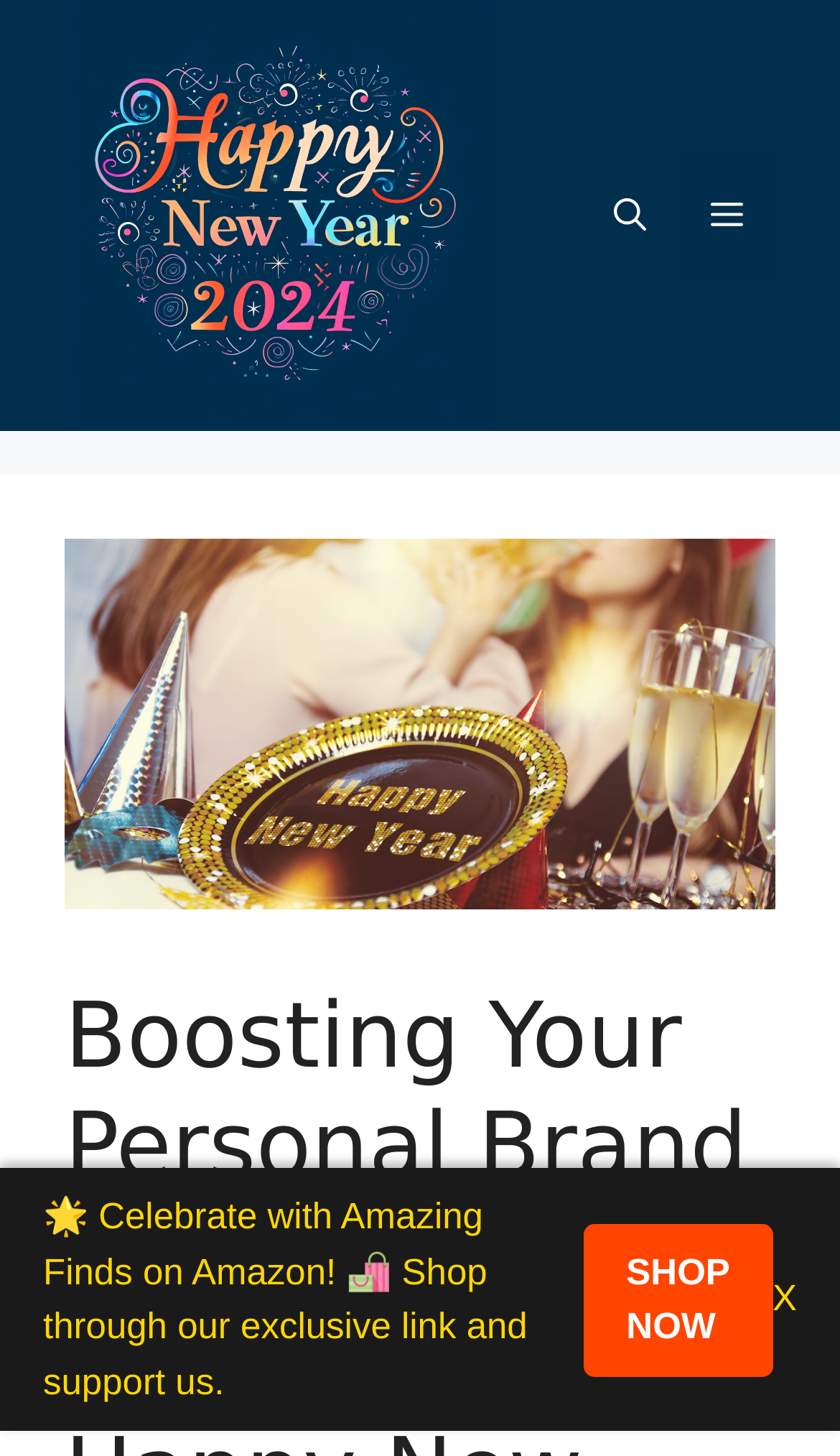What is the symbol on the top-right corner of the webpage?
Provide a detailed and well-explained answer to the question.

I looked at the top-right corner of the webpage and found a StaticText element with the text 'X'. This suggests that the symbol on the top-right corner of the webpage is 'X'.